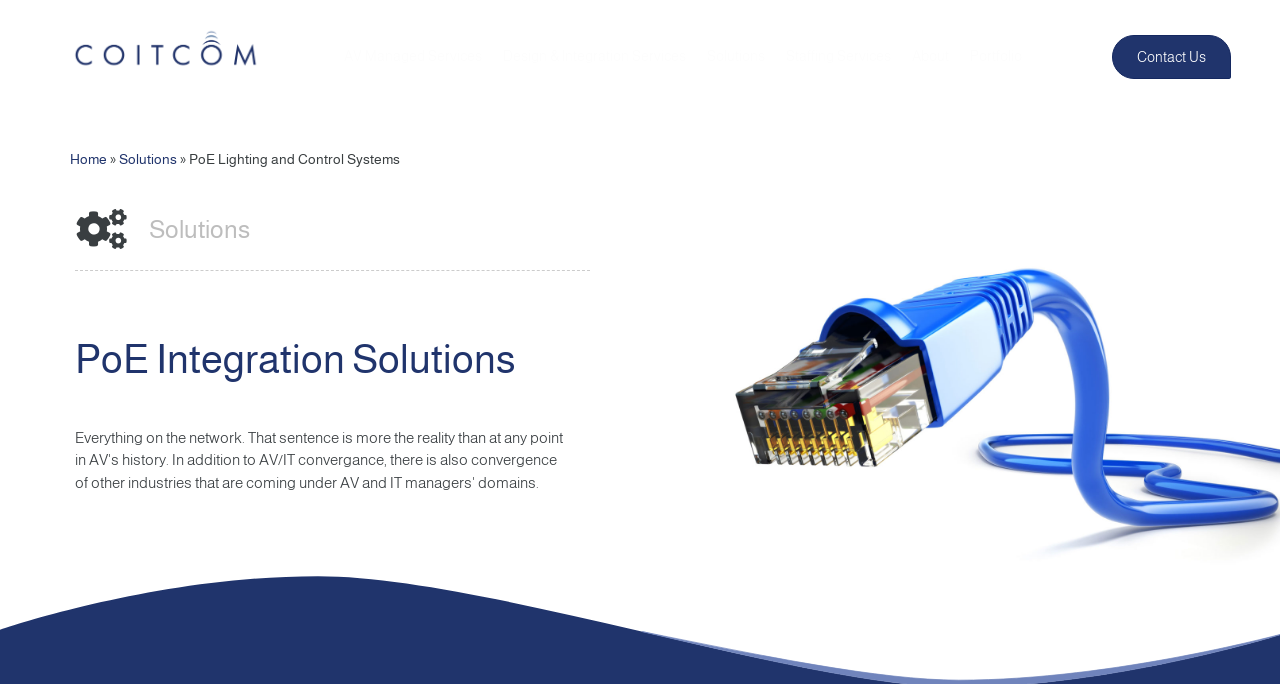What is the title of the section below the navigation links? Observe the screenshot and provide a one-word or short phrase answer.

Solutions